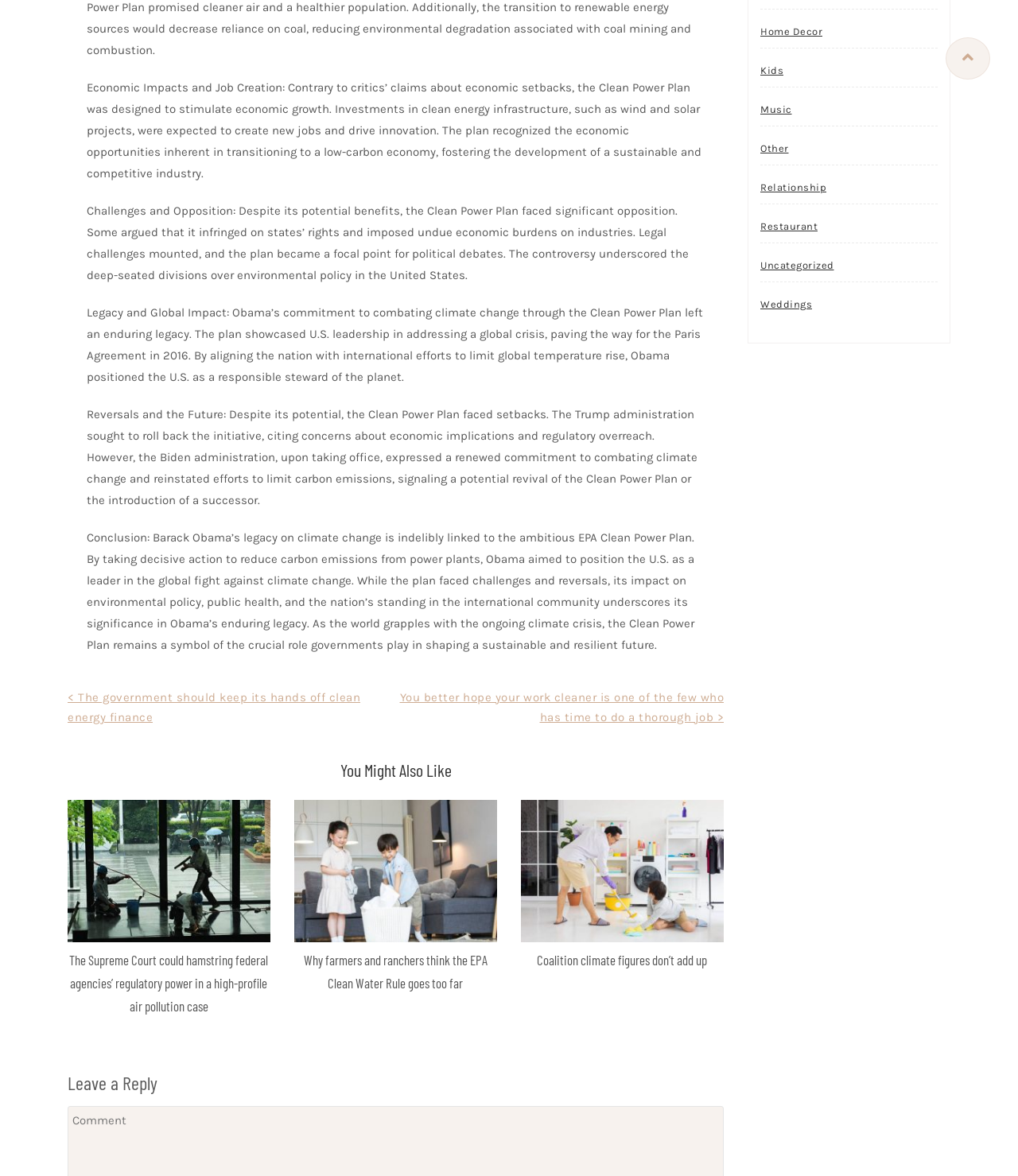Find the bounding box coordinates of the clickable area required to complete the following action: "Go to the home page".

[0.747, 0.014, 0.808, 0.041]